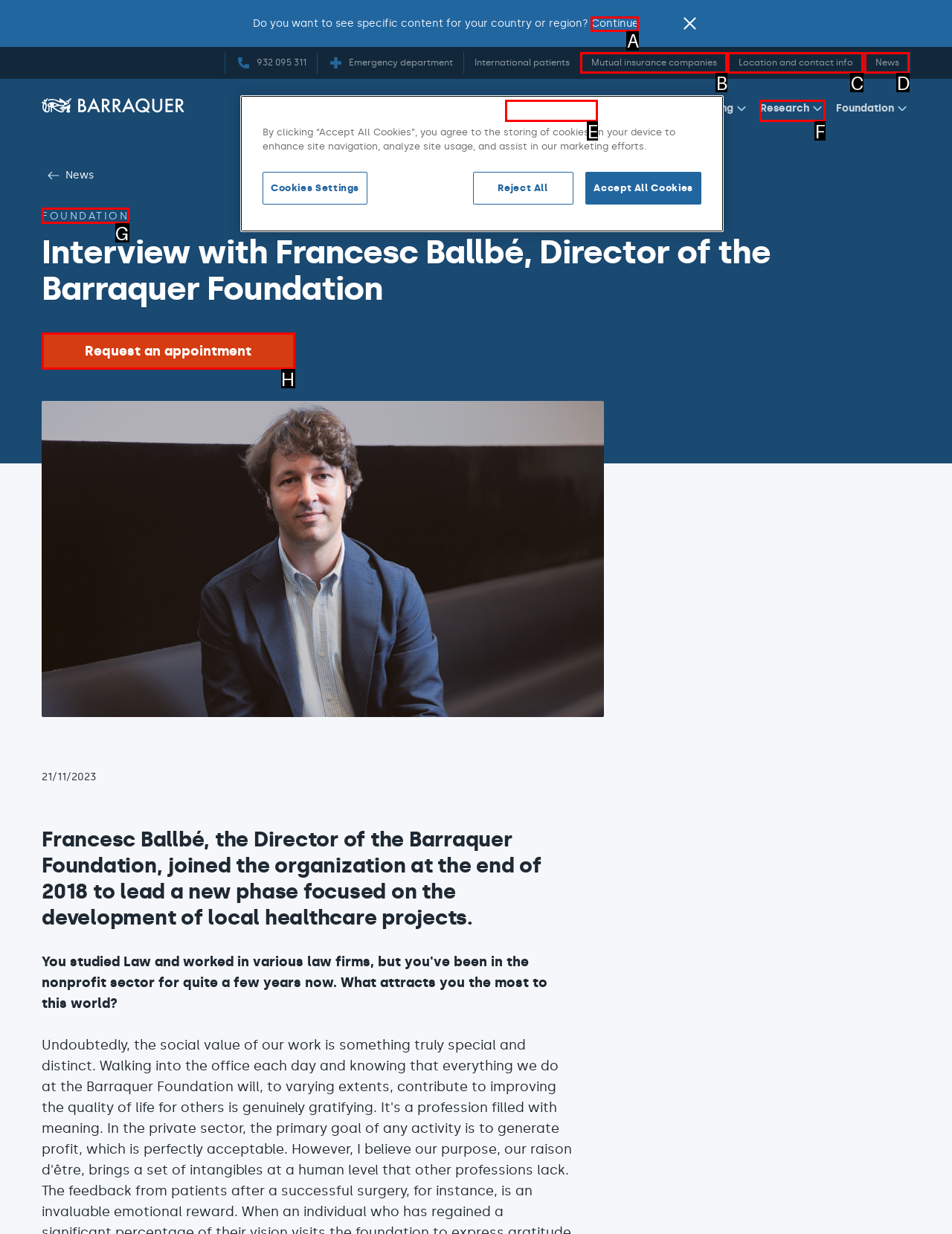Select the appropriate option that fits: Mutual insurance companies
Reply with the letter of the correct choice.

B